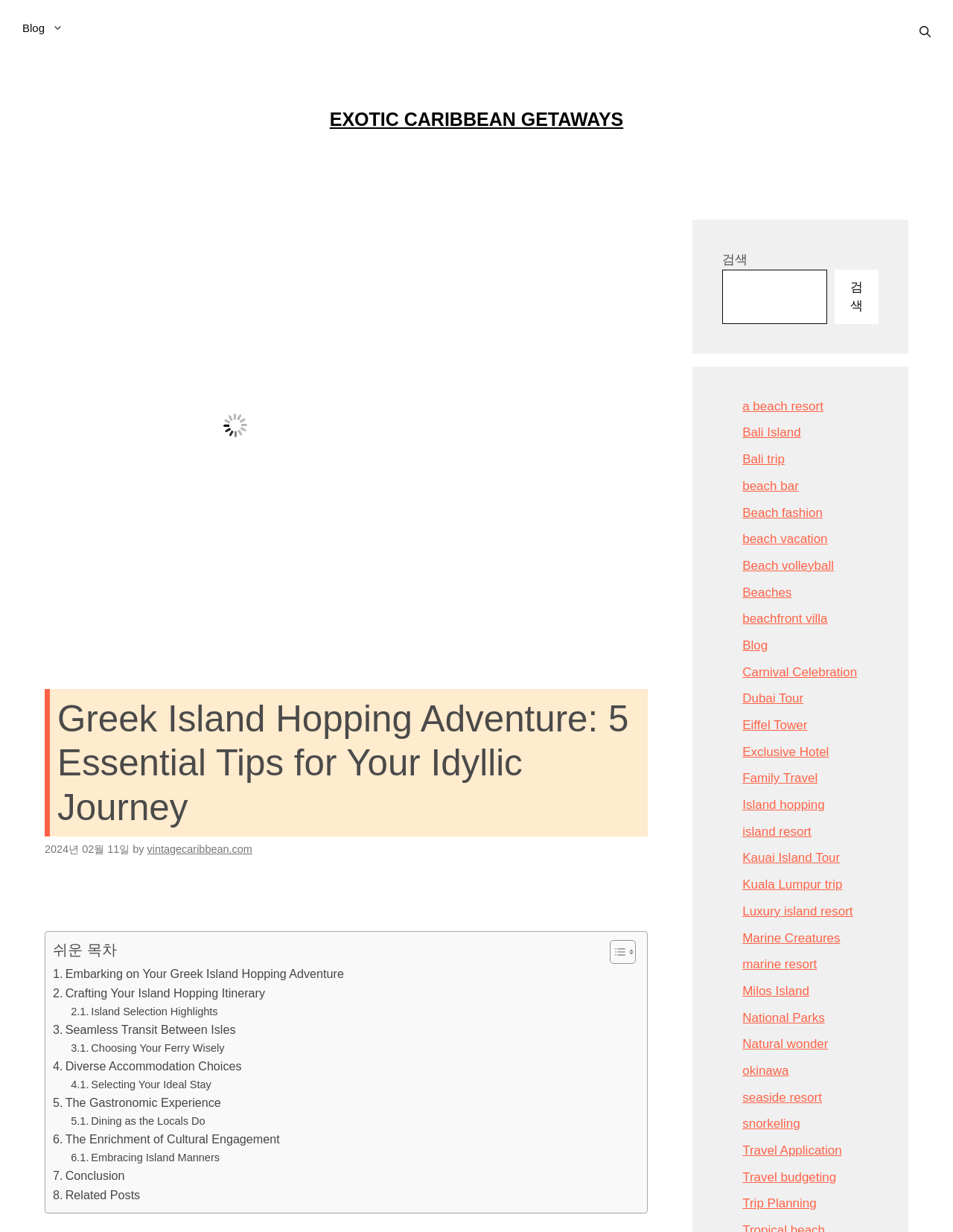Please determine the bounding box coordinates of the clickable area required to carry out the following instruction: "Click on the 'Blog' link in the navigation bar". The coordinates must be four float numbers between 0 and 1, represented as [left, top, right, bottom].

[0.0, 0.0, 0.09, 0.045]